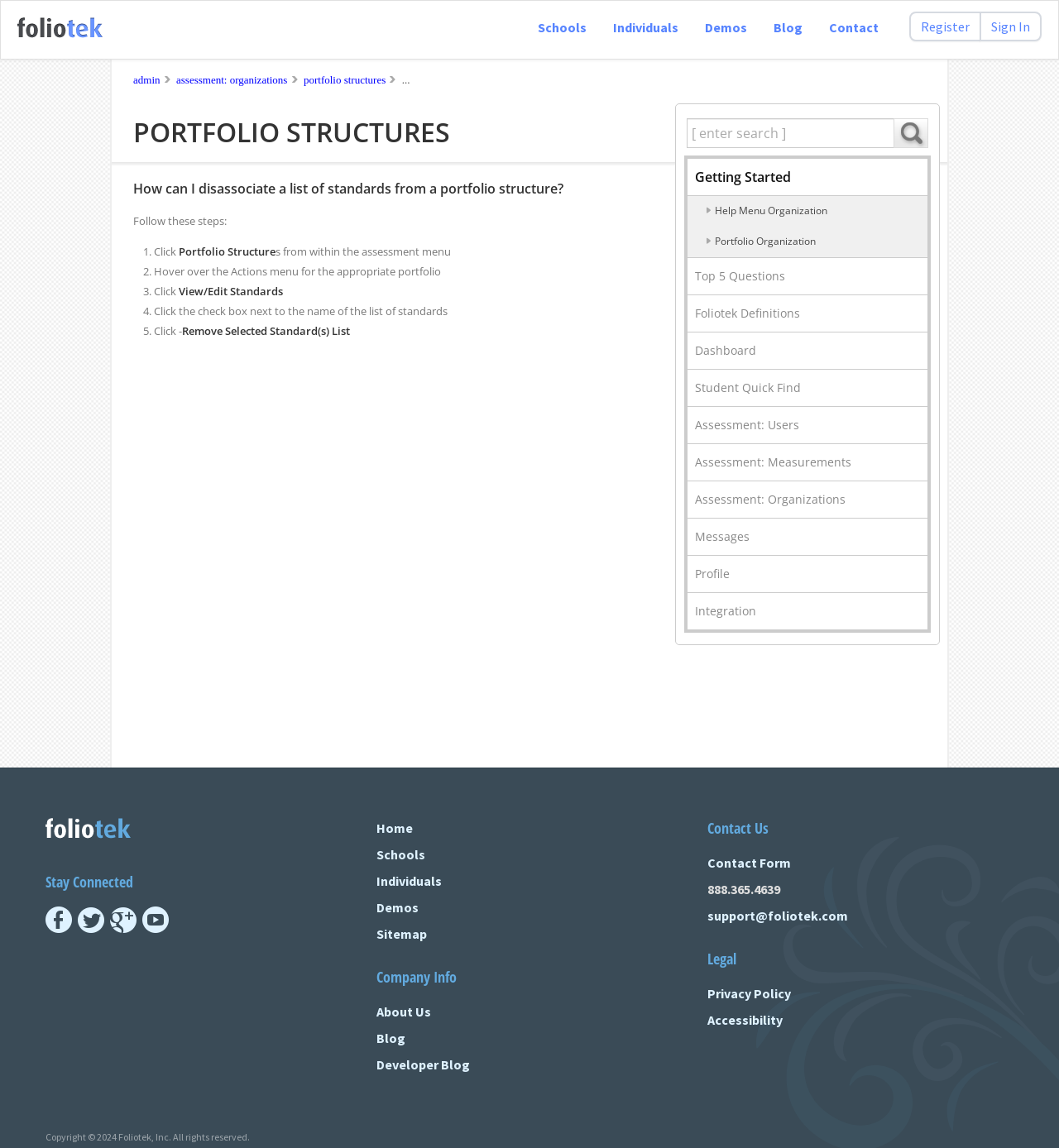Based on the element description name="search" placeholder="[ enter search ]", identify the bounding box coordinates for the UI element. The coordinates should be in the format (top-left x, top-left y, bottom-right x, bottom-right y) and within the 0 to 1 range.

[0.648, 0.103, 0.845, 0.129]